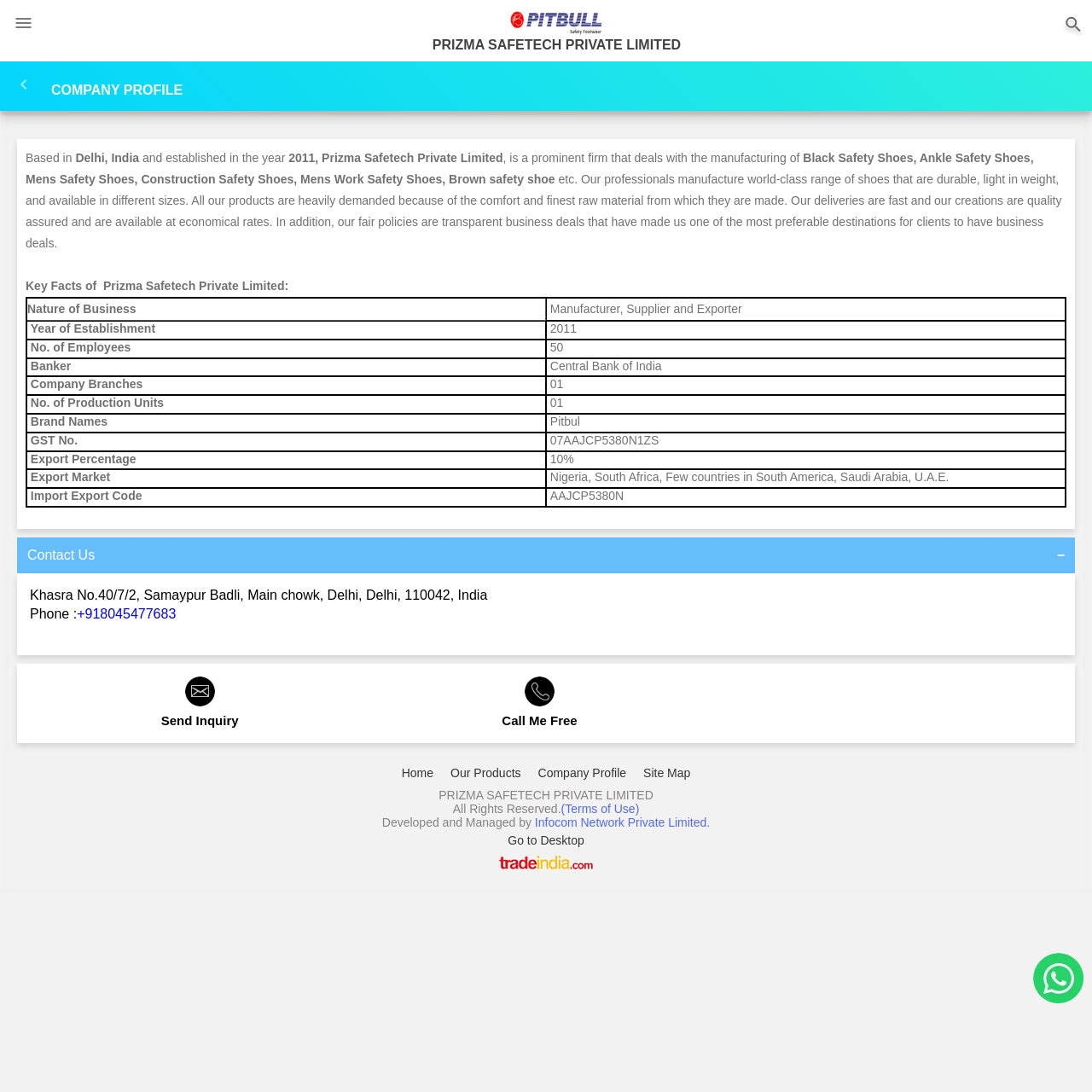Could you provide the bounding box coordinates for the portion of the screen to click to complete this instruction: "View previous post"?

None